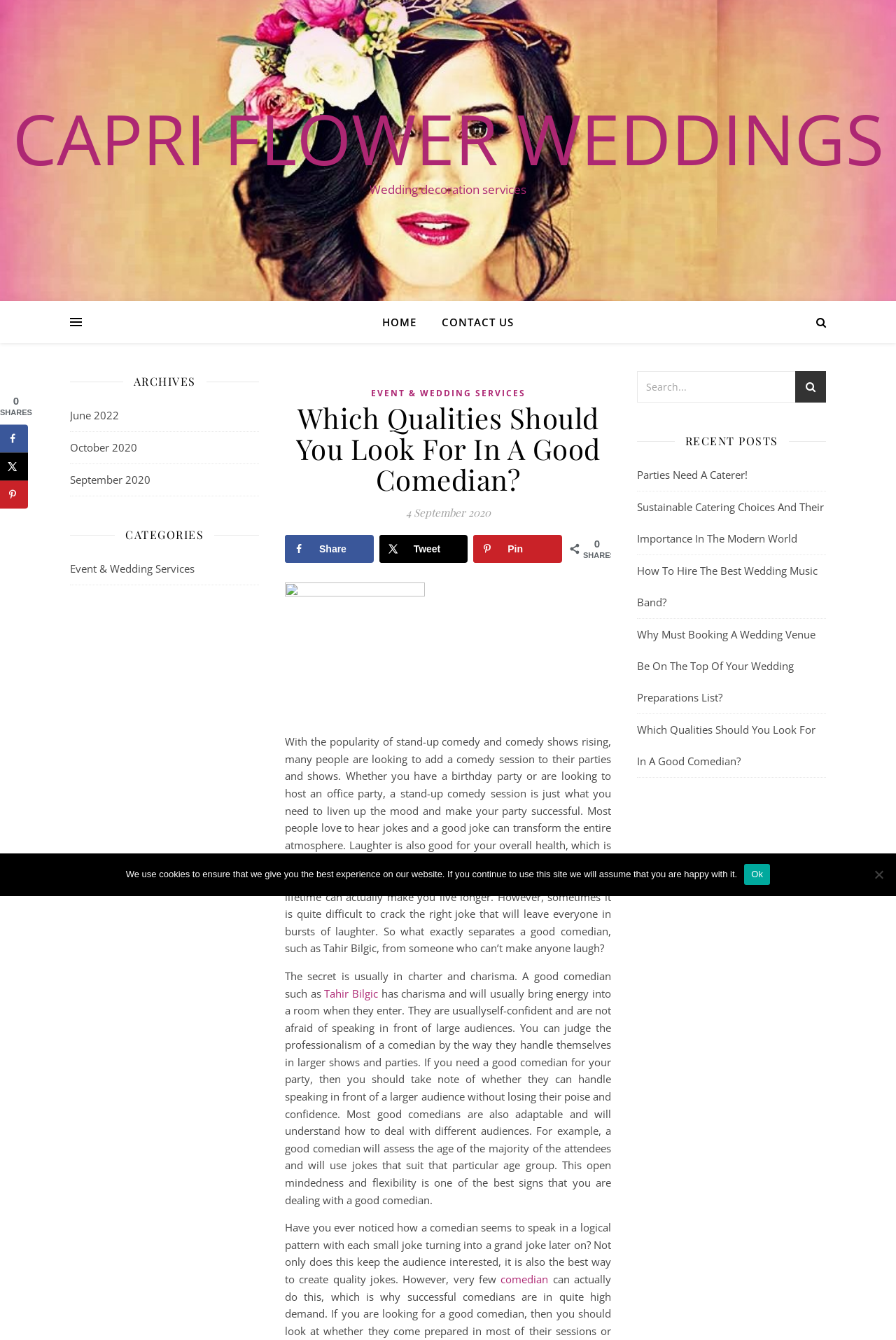Extract the primary heading text from the webpage.

Which Qualities Should You Look For In A Good Comedian?